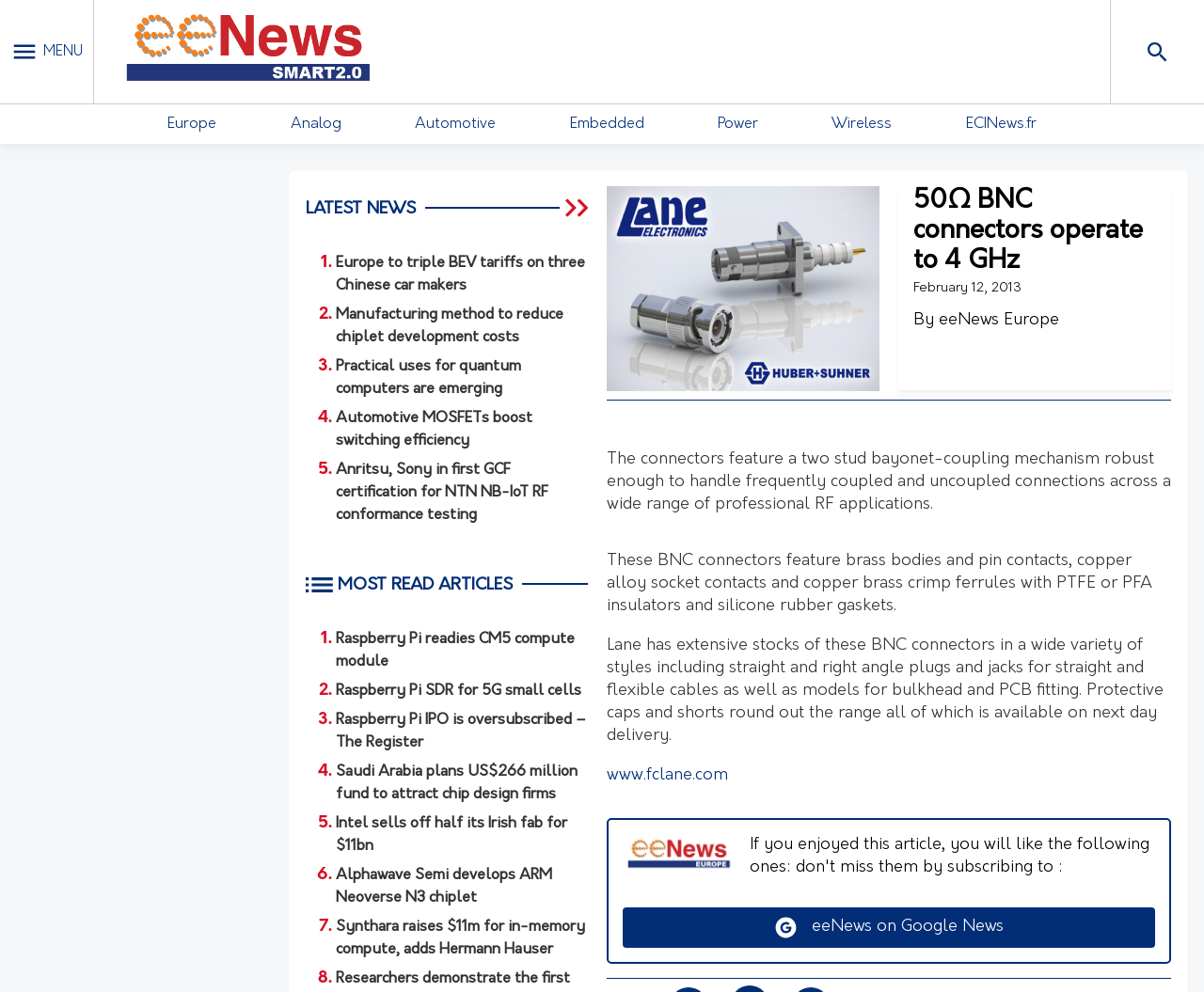Find the bounding box coordinates of the element's region that should be clicked in order to follow the given instruction: "Read the latest news". The coordinates should consist of four float numbers between 0 and 1, i.e., [left, top, right, bottom].

[0.47, 0.2, 0.491, 0.219]